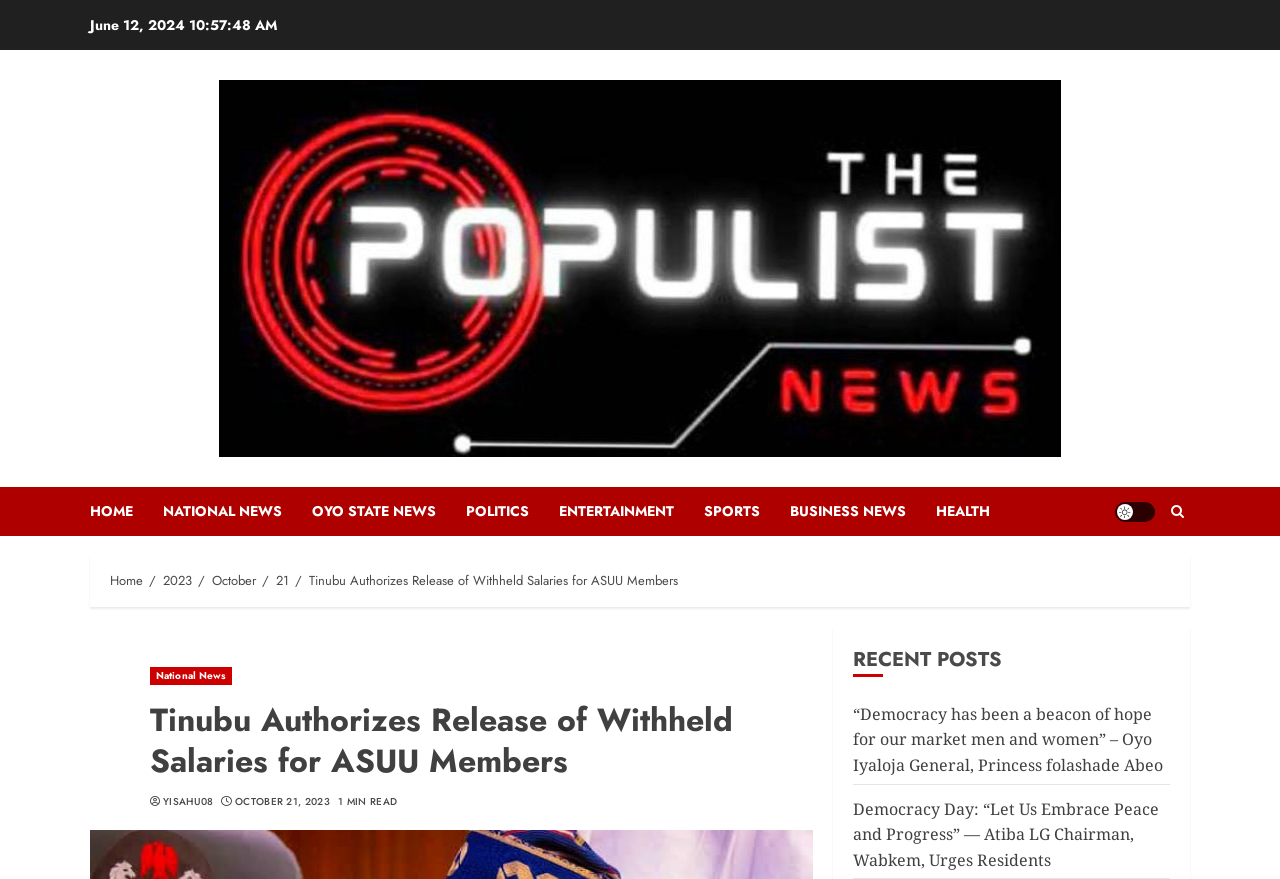Identify the bounding box coordinates of the specific part of the webpage to click to complete this instruction: "Read the article about Tinubu authorizing the release of withheld salaries for ASUU members".

[0.117, 0.796, 0.588, 0.891]